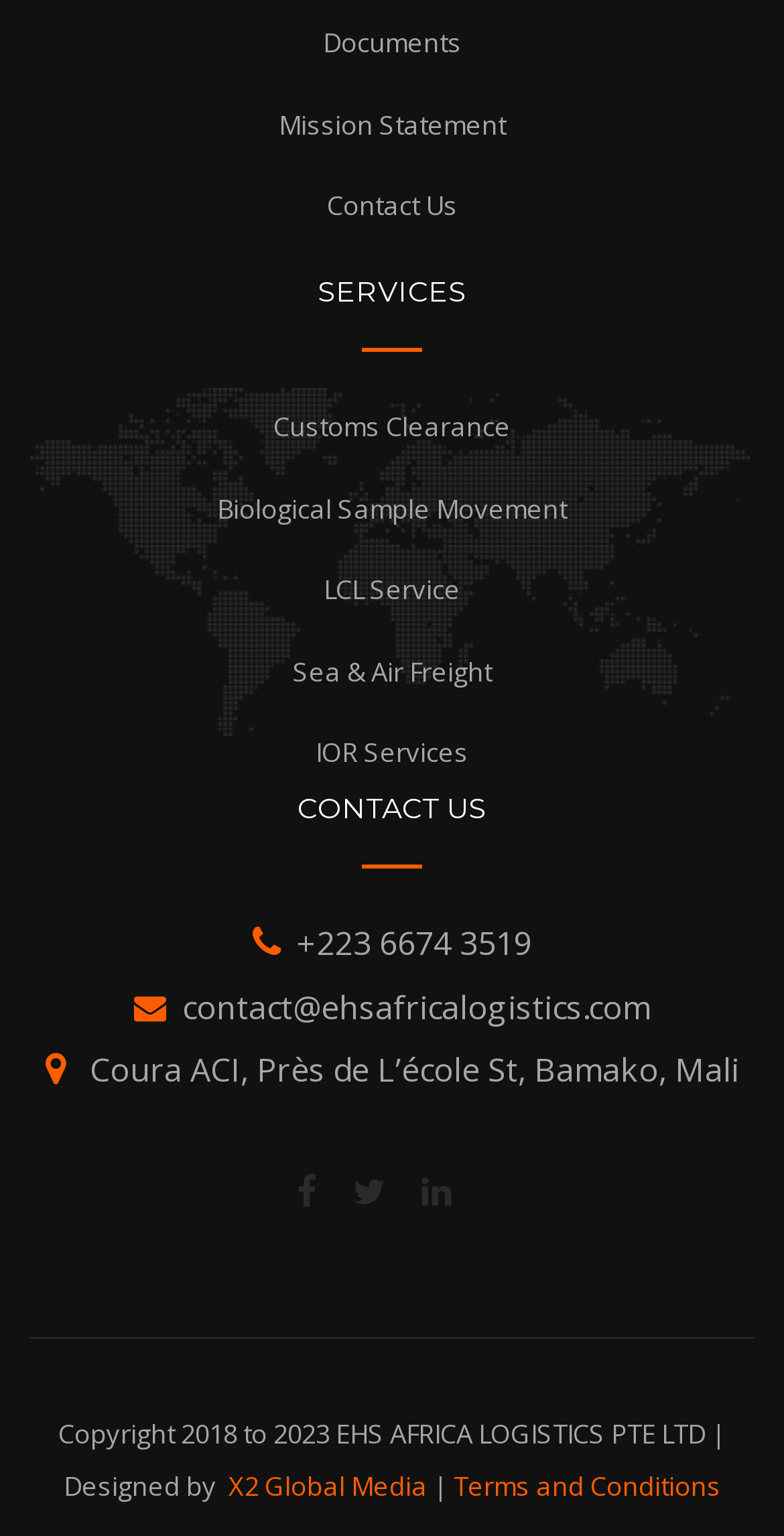Determine the coordinates of the bounding box that should be clicked to complete the instruction: "Check the company address". The coordinates should be represented by four float numbers between 0 and 1: [left, top, right, bottom].

[0.104, 0.683, 0.942, 0.711]